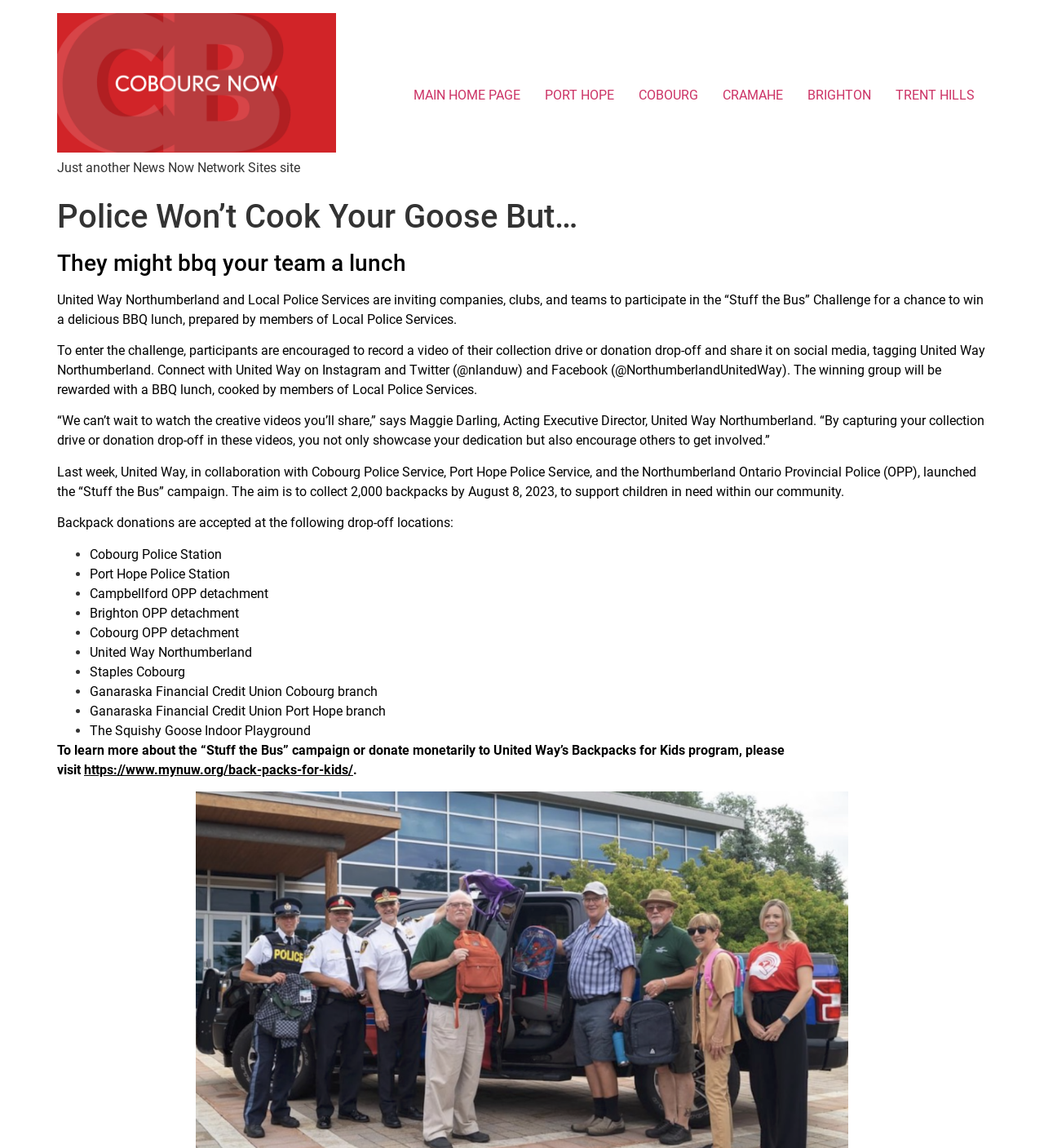Who is the Acting Executive Director of United Way Northumberland?
Provide a one-word or short-phrase answer based on the image.

Maggie Darling